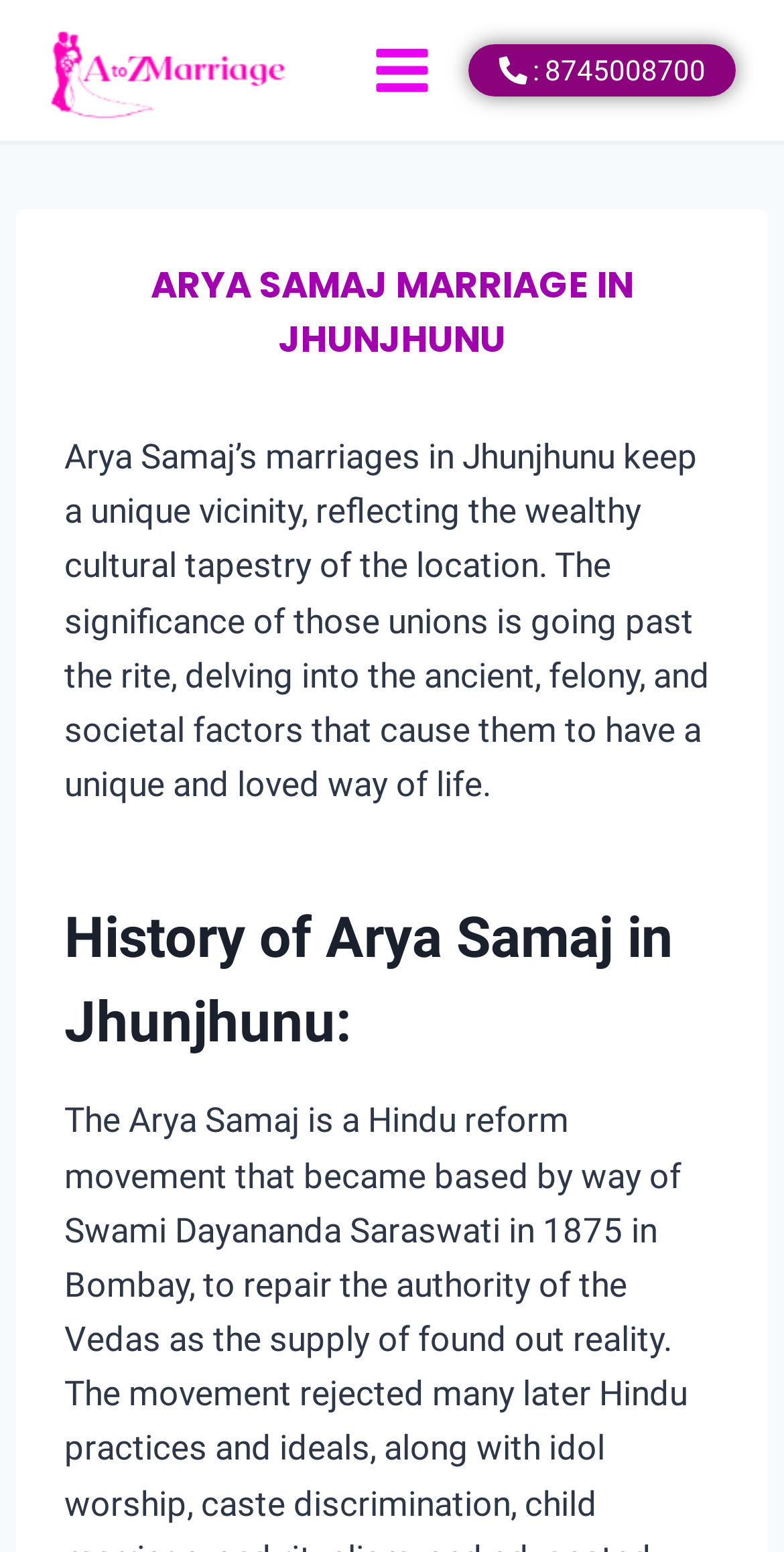What is the phone number displayed on the webpage?
Refer to the image and respond with a one-word or short-phrase answer.

8745008700